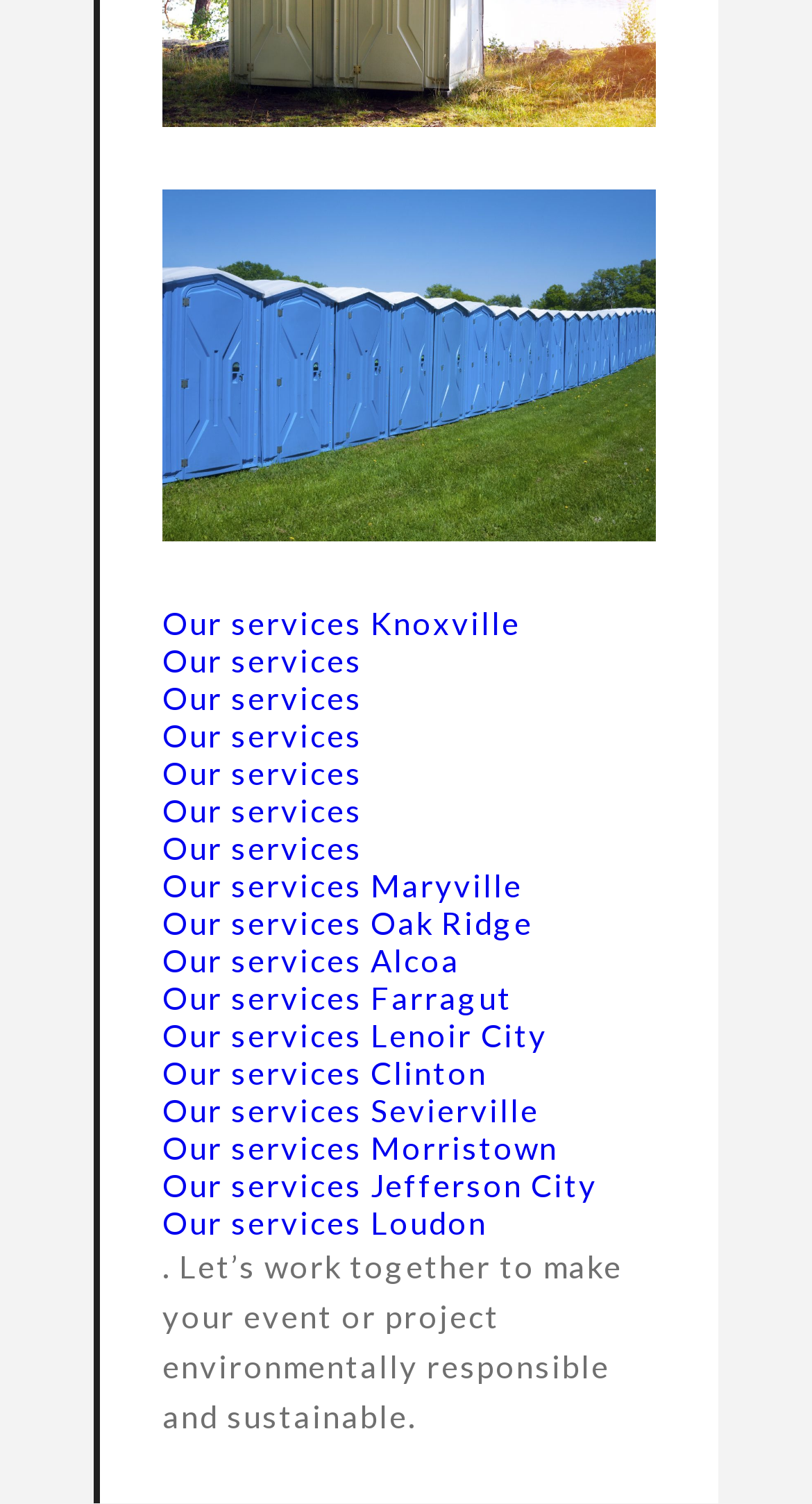Please identify the coordinates of the bounding box for the clickable region that will accomplish this instruction: "Click on 'Our services Knoxville'".

[0.2, 0.401, 0.641, 0.426]